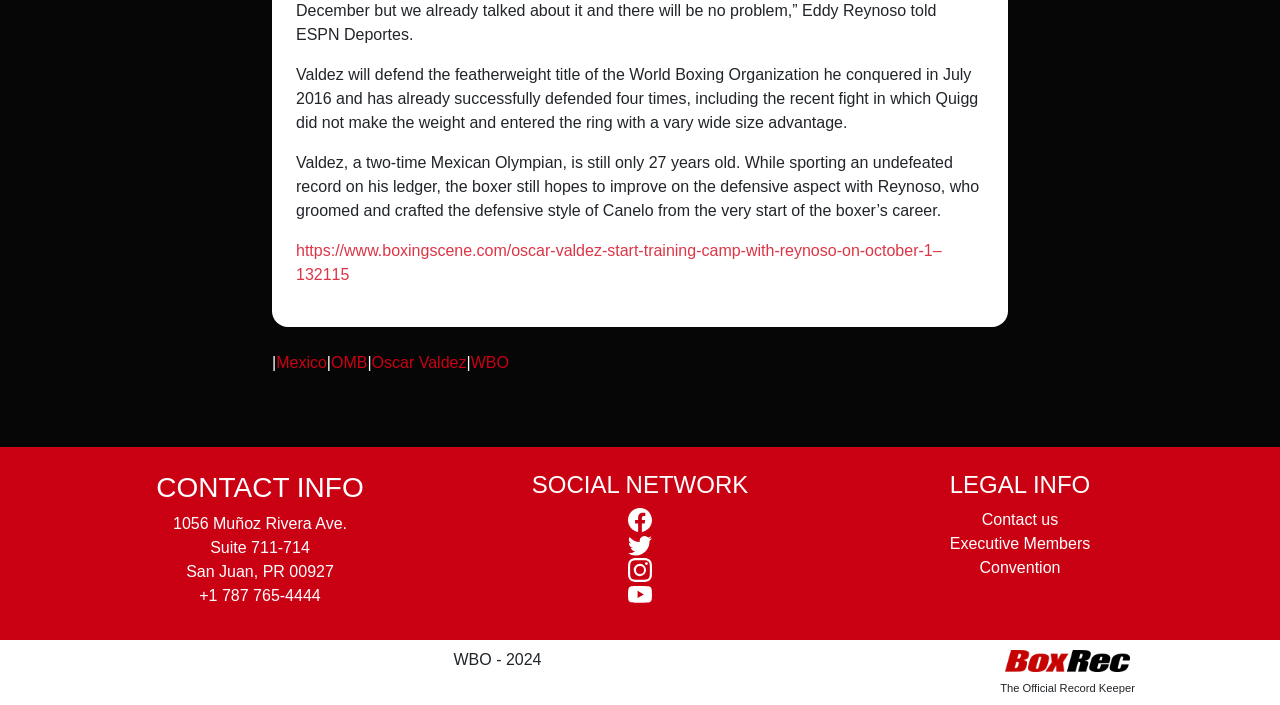Please provide the bounding box coordinates for the element that needs to be clicked to perform the following instruction: "Check the legal information". The coordinates should be given as four float numbers between 0 and 1, i.e., [left, top, right, bottom].

[0.658, 0.668, 0.936, 0.709]